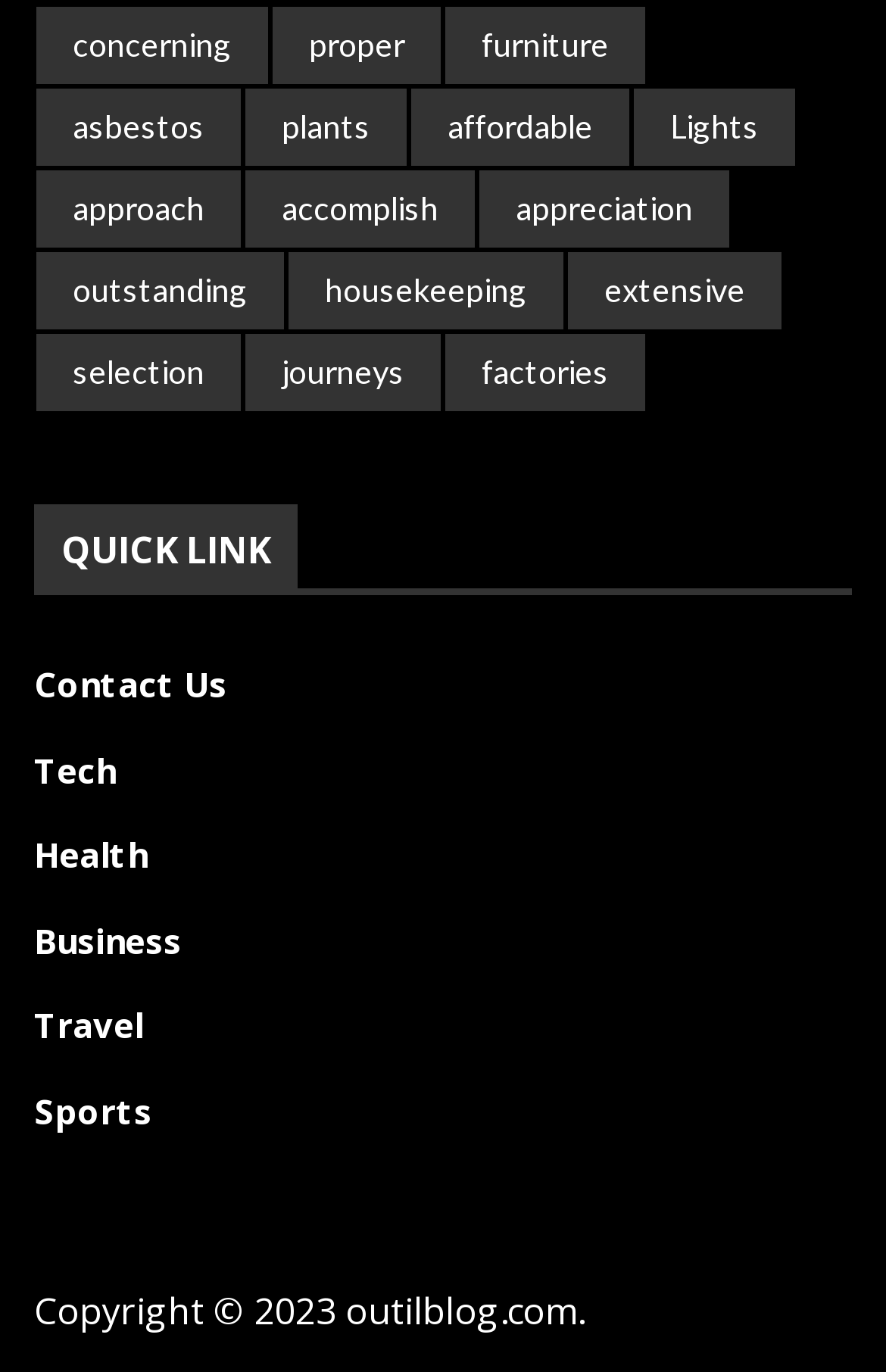Please find the bounding box coordinates for the clickable element needed to perform this instruction: "click on concerning link".

[0.041, 0.005, 0.303, 0.062]